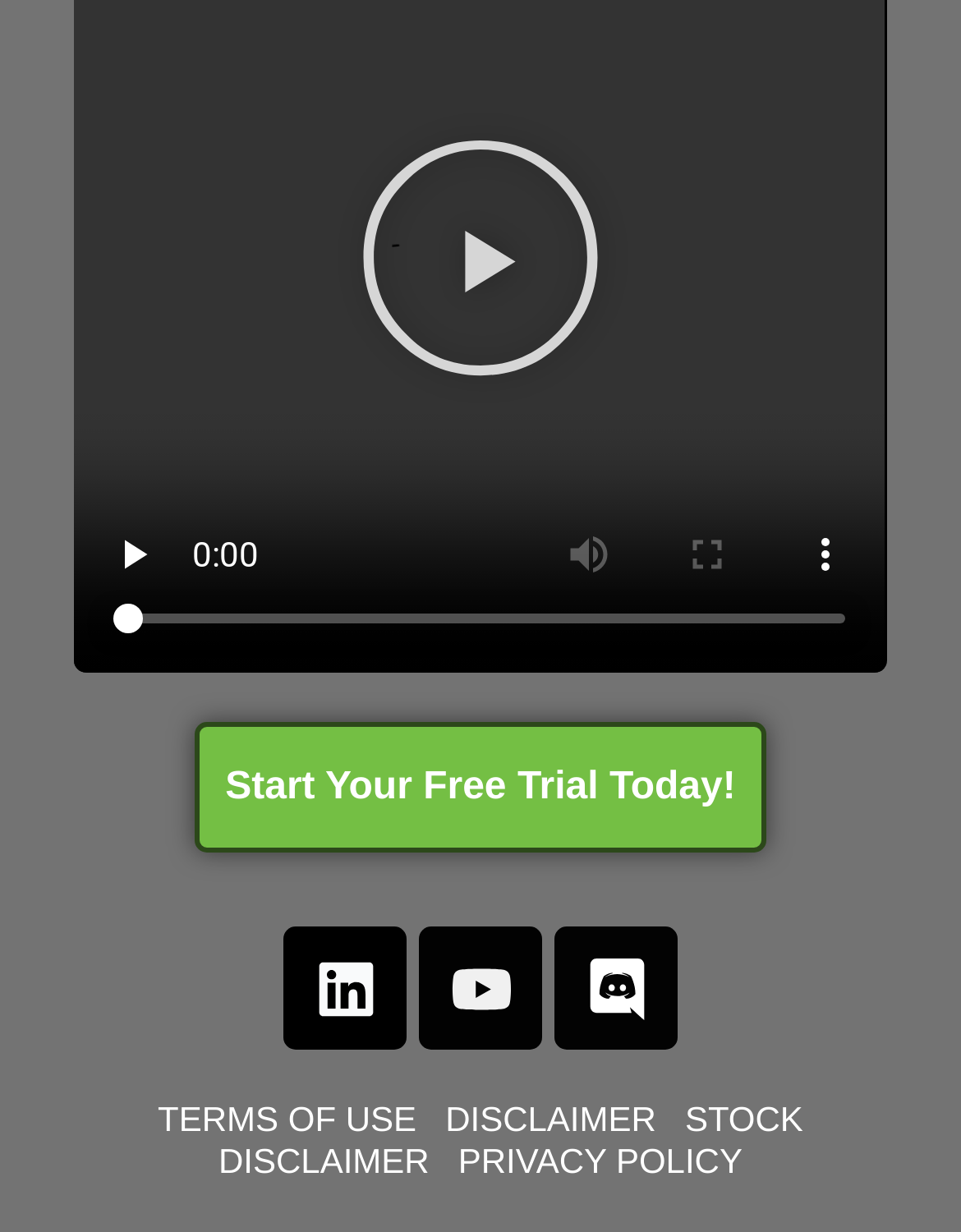Using the element description: "Blog", determine the bounding box coordinates. The coordinates should be in the format [left, top, right, bottom], with values between 0 and 1.

None